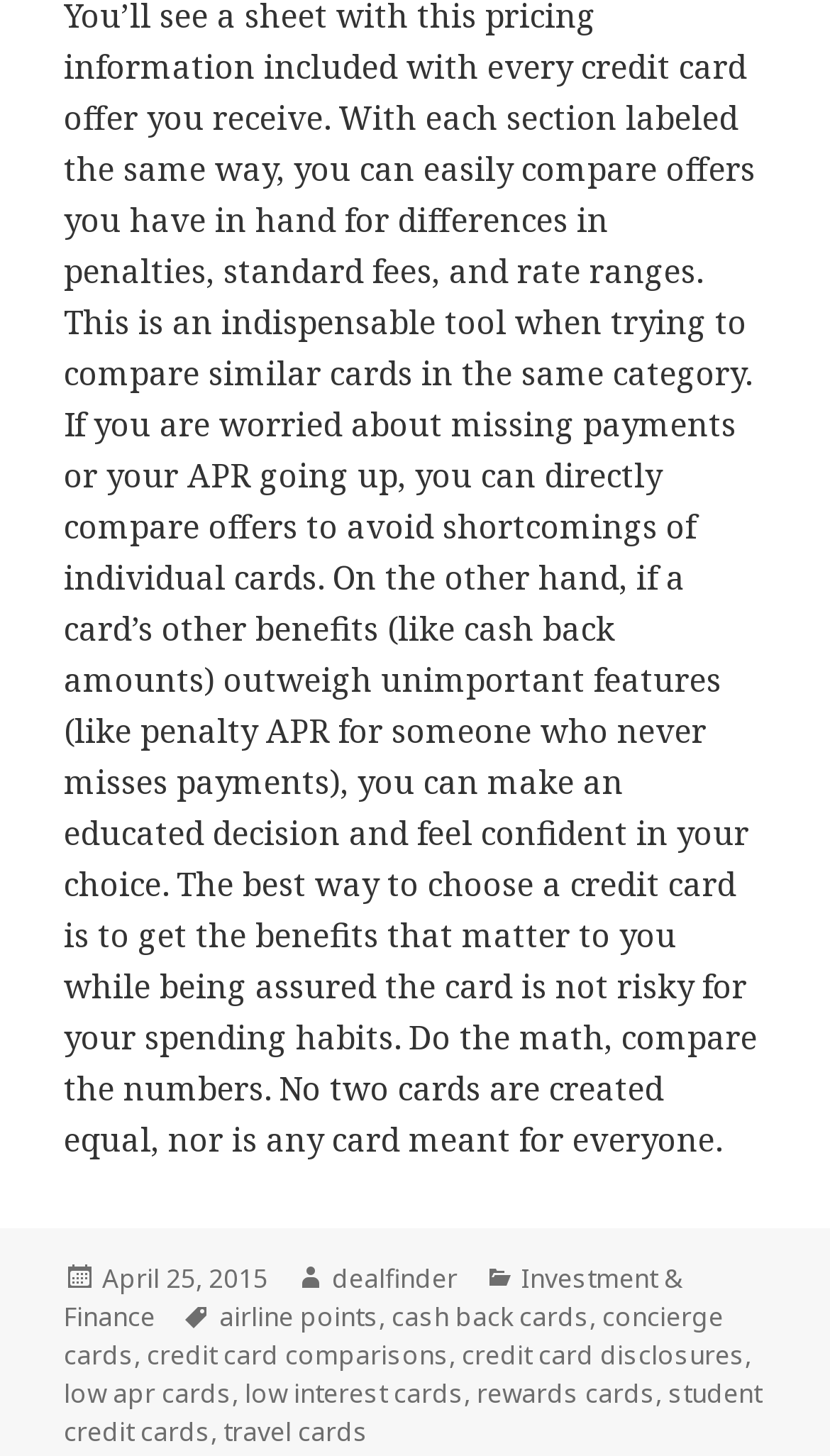Could you find the bounding box coordinates of the clickable area to complete this instruction: "Learn about airline points"?

[0.264, 0.892, 0.456, 0.918]